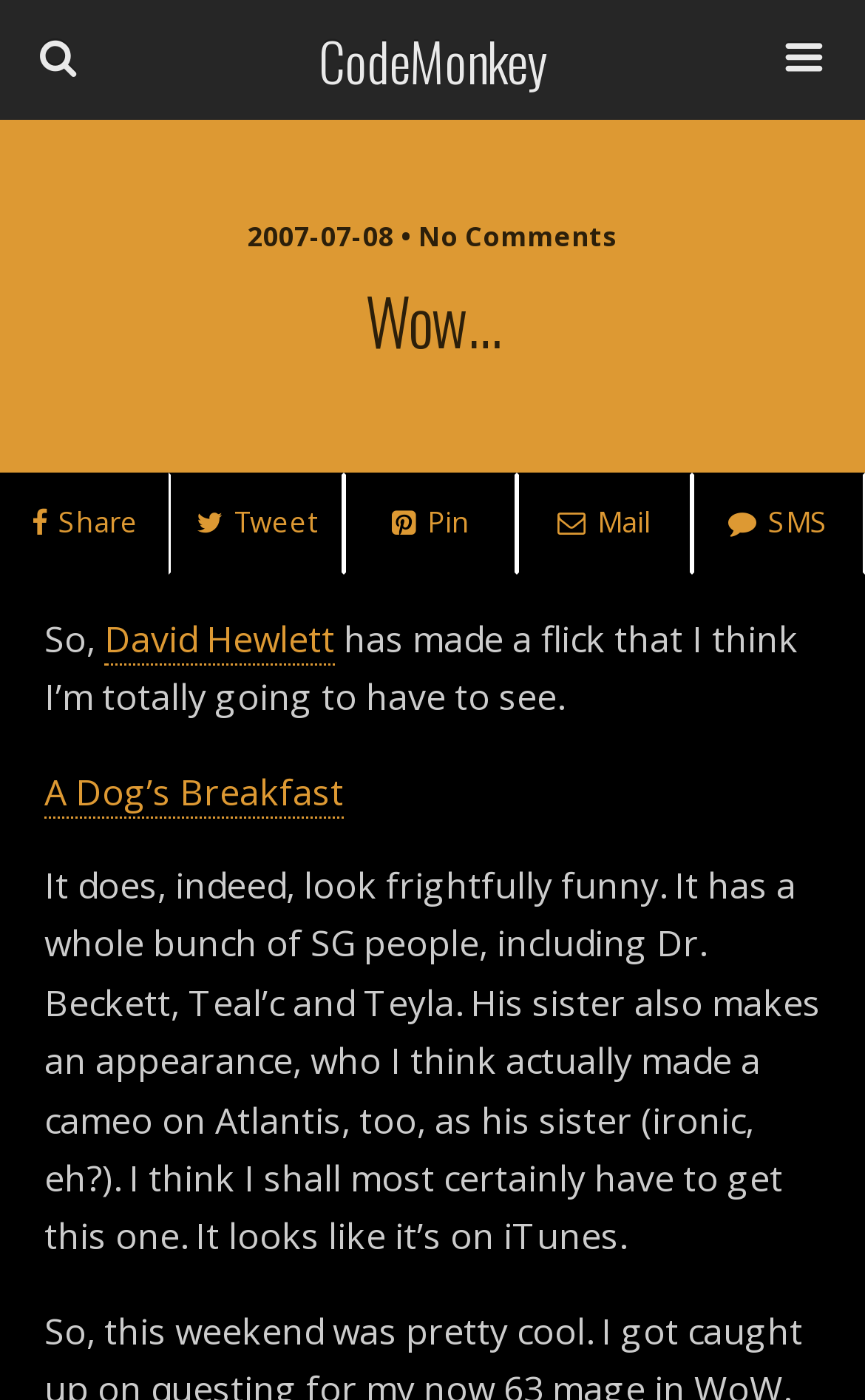Kindly provide the bounding box coordinates of the section you need to click on to fulfill the given instruction: "Check out David Hewlett’s page".

[0.121, 0.439, 0.387, 0.475]